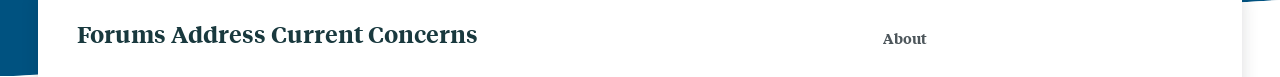What is the role of the Center for the Humanities?
Based on the content of the image, thoroughly explain and answer the question.

The Center for the Humanities plays a crucial role in hosting academic forums, which serve as platforms for meaningful dialogue on pressing social issues. The center's commitment to intellectual exchange and problem-solving is evident in its efforts to bring together humanities scholars and a broader audience.